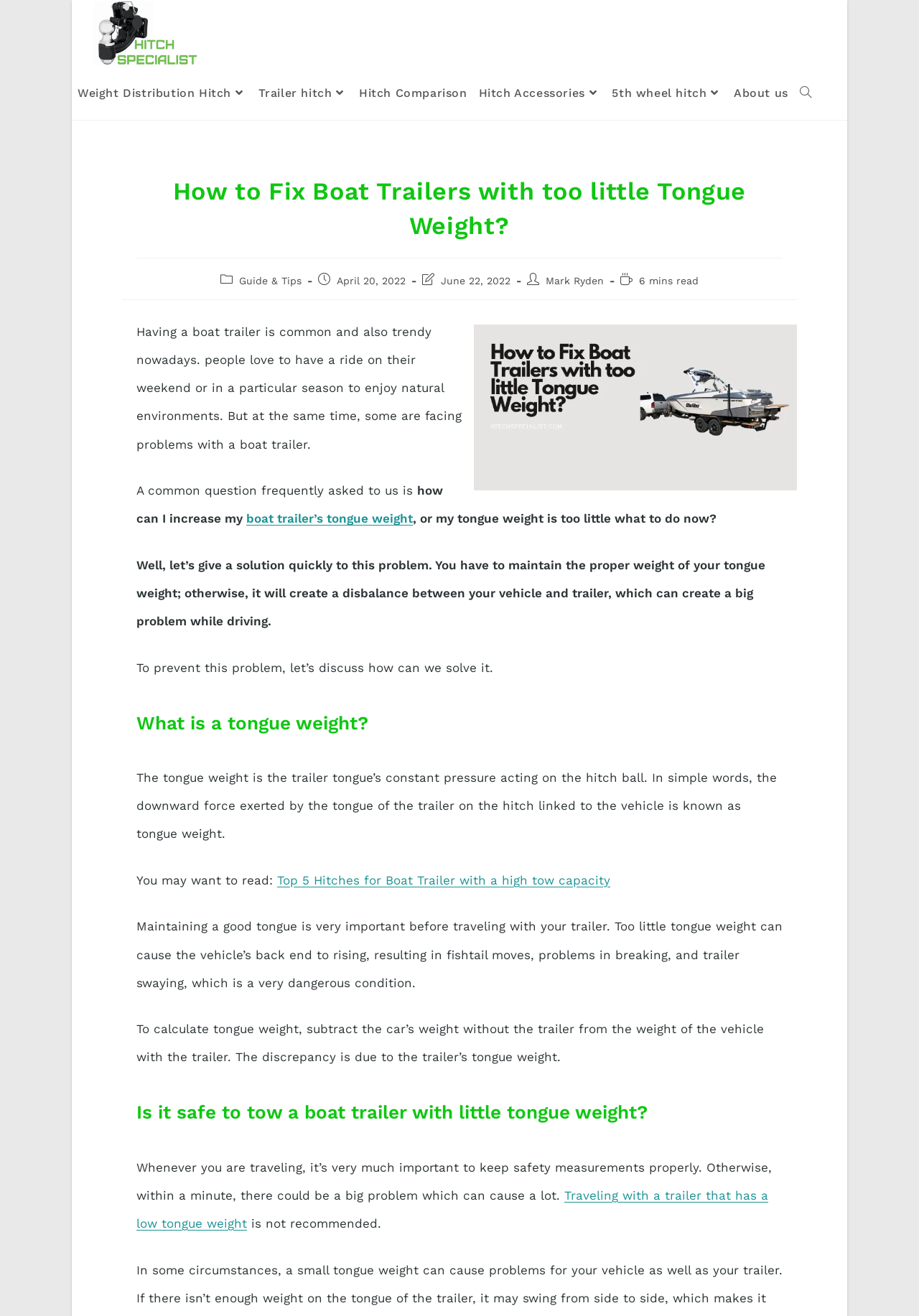Specify the bounding box coordinates (top-left x, top-left y, bottom-right x, bottom-right y) of the UI element in the screenshot that matches this description: Weight Distribution Hitch

[0.078, 0.051, 0.275, 0.091]